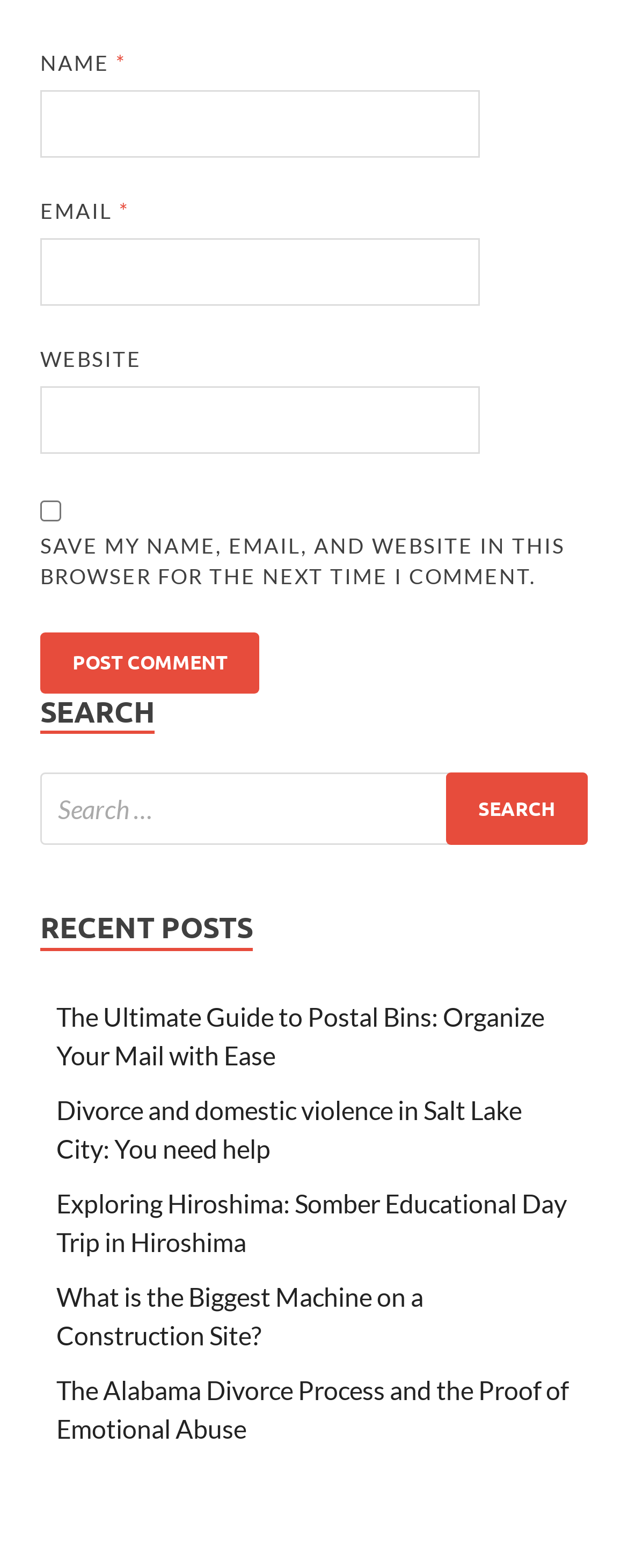Please identify the bounding box coordinates of the element's region that I should click in order to complete the following instruction: "Post a comment". The bounding box coordinates consist of four float numbers between 0 and 1, i.e., [left, top, right, bottom].

[0.064, 0.403, 0.413, 0.442]